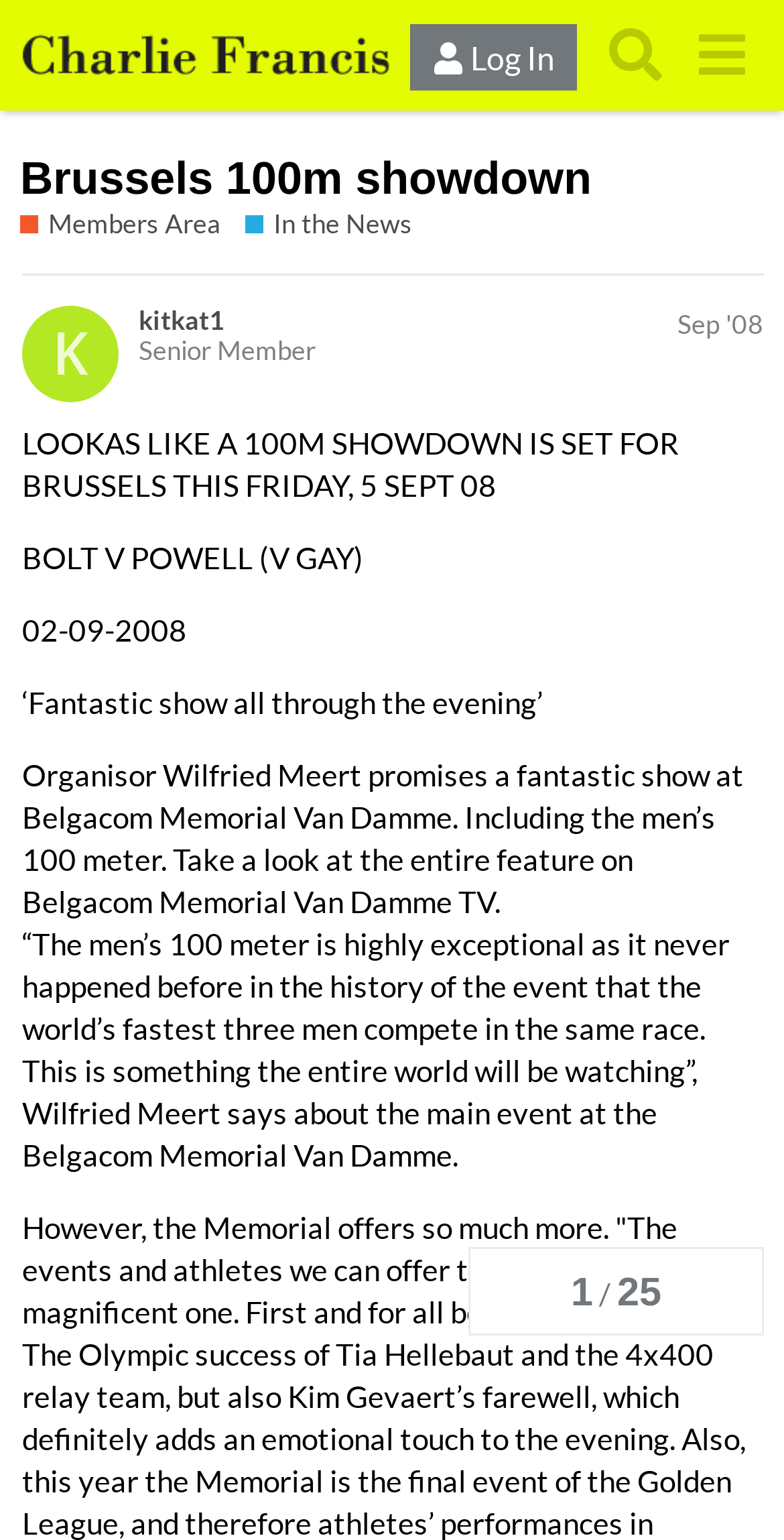What is the date of the event?
Please use the image to provide an in-depth answer to the question.

The answer can be found in the text 'LOOKAS LIKE A 100M SHOWDOWN IS SET FOR BRUSSELS THIS FRIDAY, 5 SEPT 08' which indicates that the event is scheduled to take place on Friday, 5th September 2008.